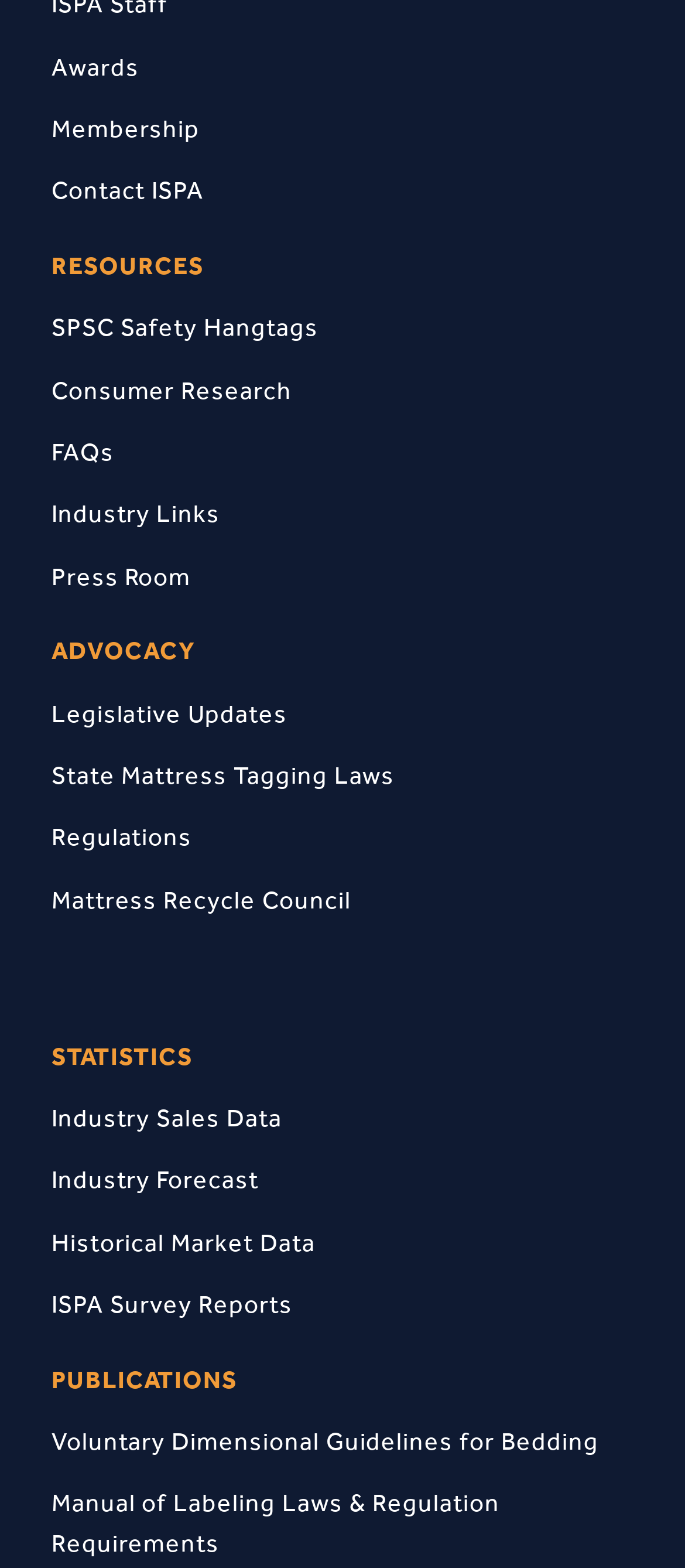Pinpoint the bounding box coordinates of the element you need to click to execute the following instruction: "Read Manual of Labeling Laws & Regulation Requirements". The bounding box should be represented by four float numbers between 0 and 1, in the format [left, top, right, bottom].

[0.075, 0.948, 0.73, 0.994]